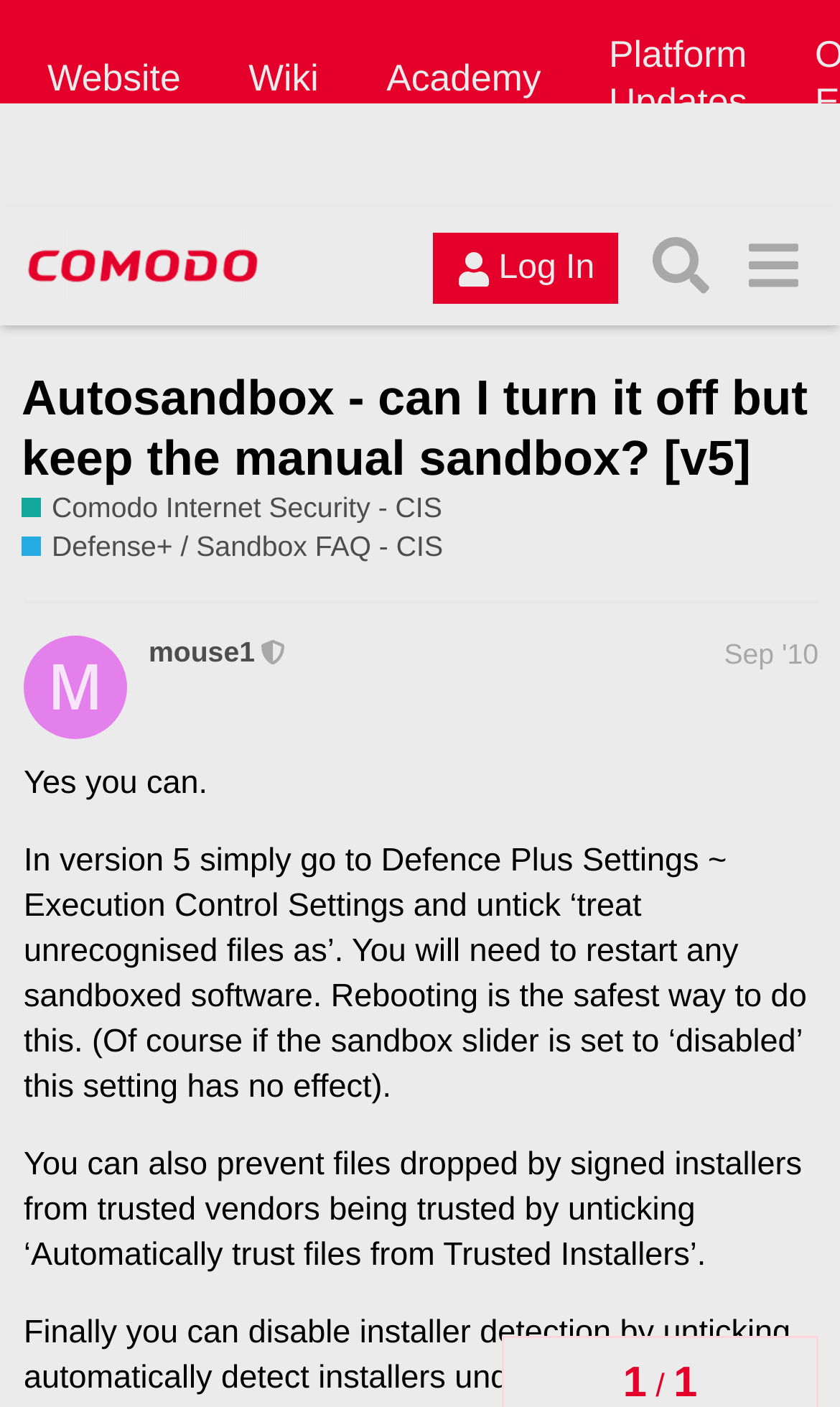Locate and generate the text content of the webpage's heading.

Autosandbox - can I turn it off but keep the manual sandbox? [v5]